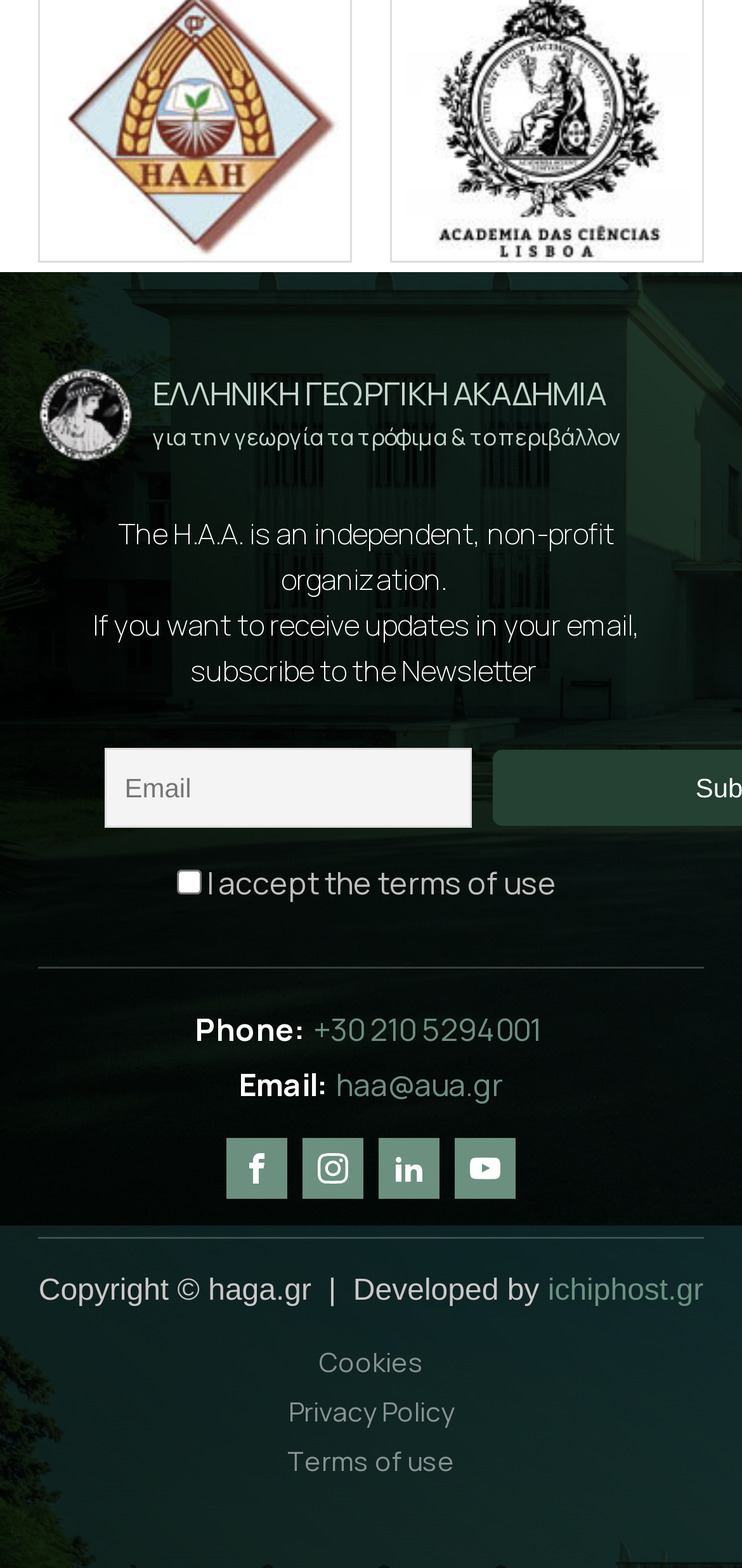Who developed the website?
Based on the image, give a one-word or short phrase answer.

ichiphost.gr